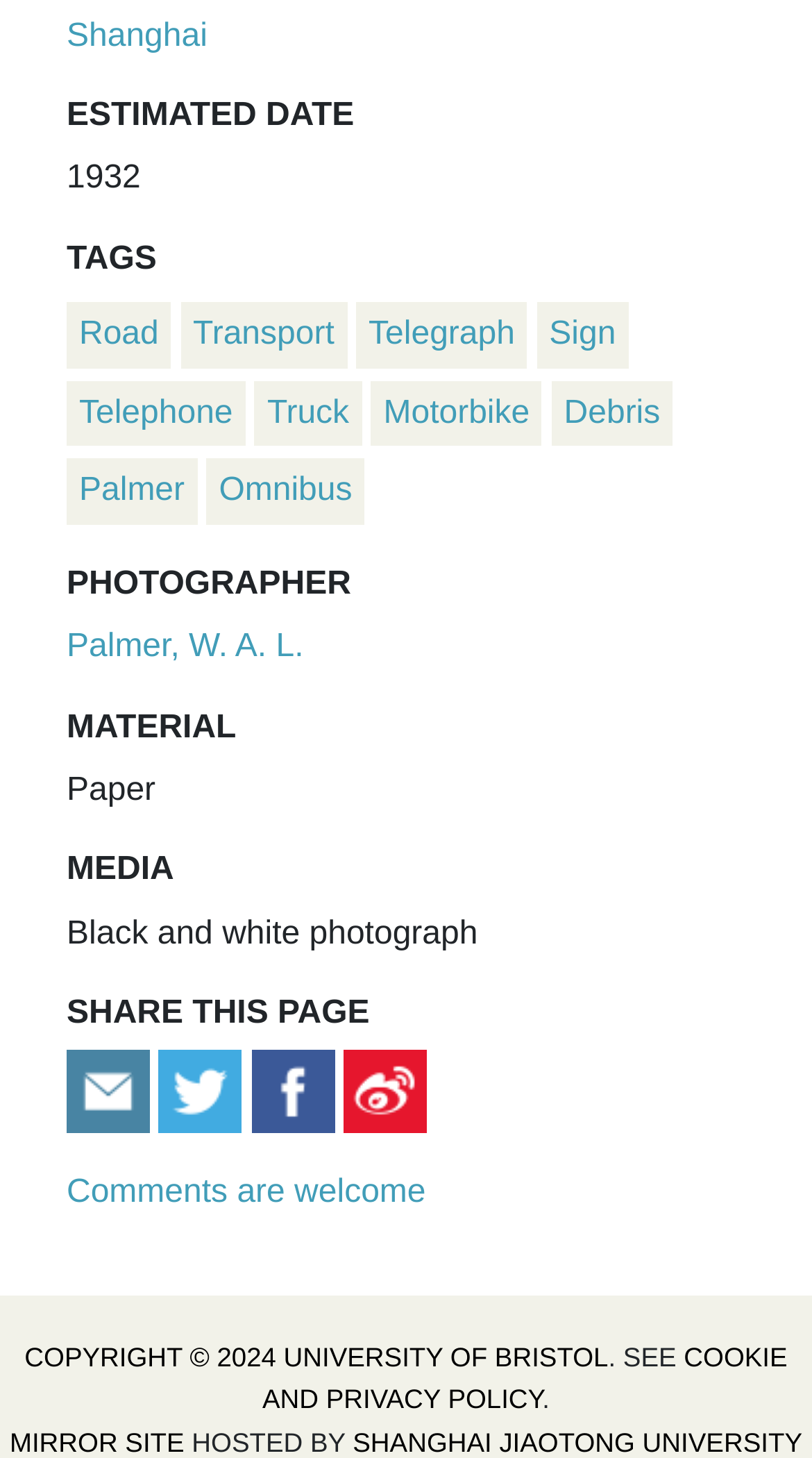What is the estimated date?
Please provide a single word or phrase as your answer based on the screenshot.

1932